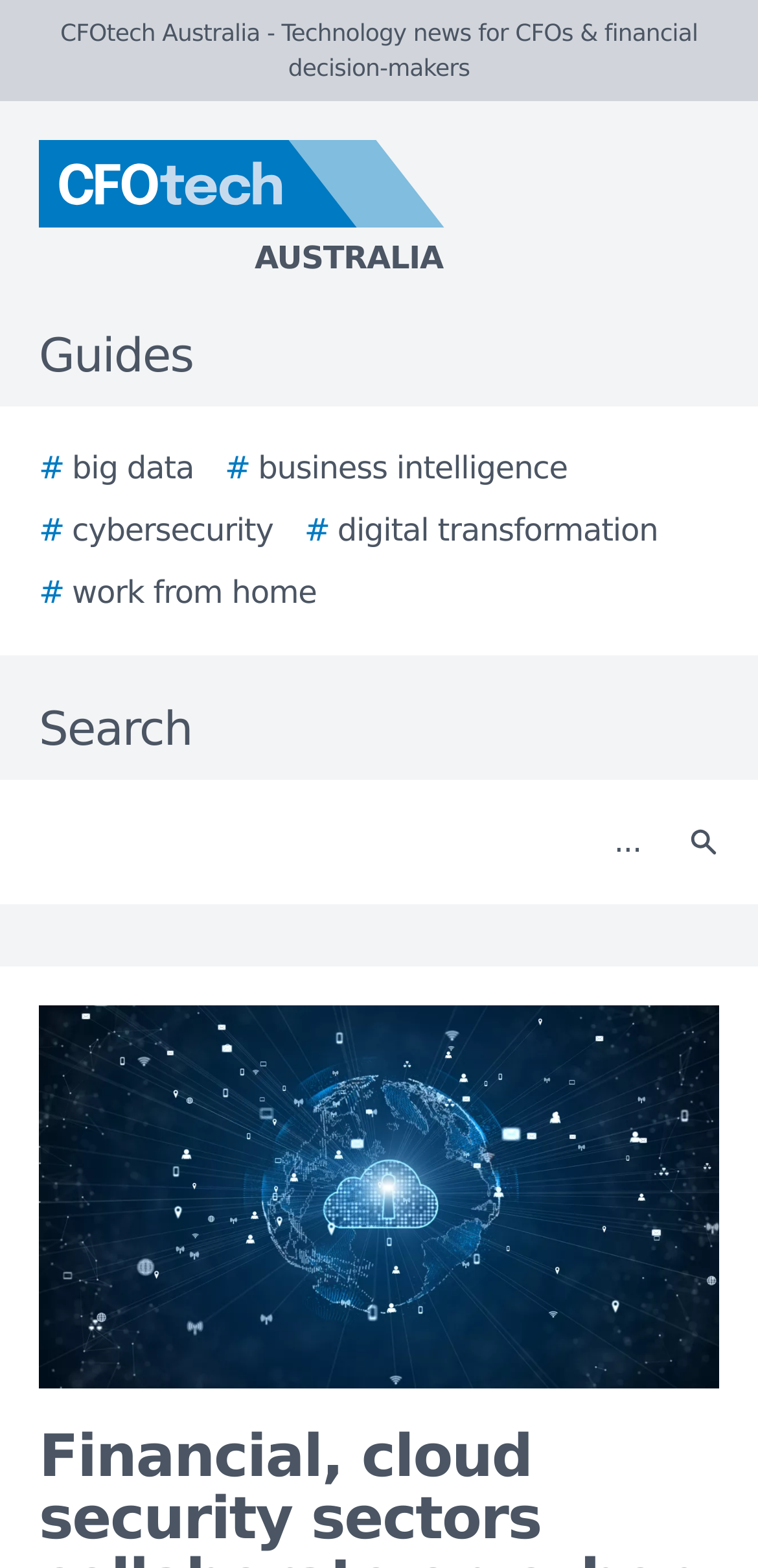Show the bounding box coordinates for the HTML element described as: "# cybersecurity".

[0.051, 0.324, 0.36, 0.353]